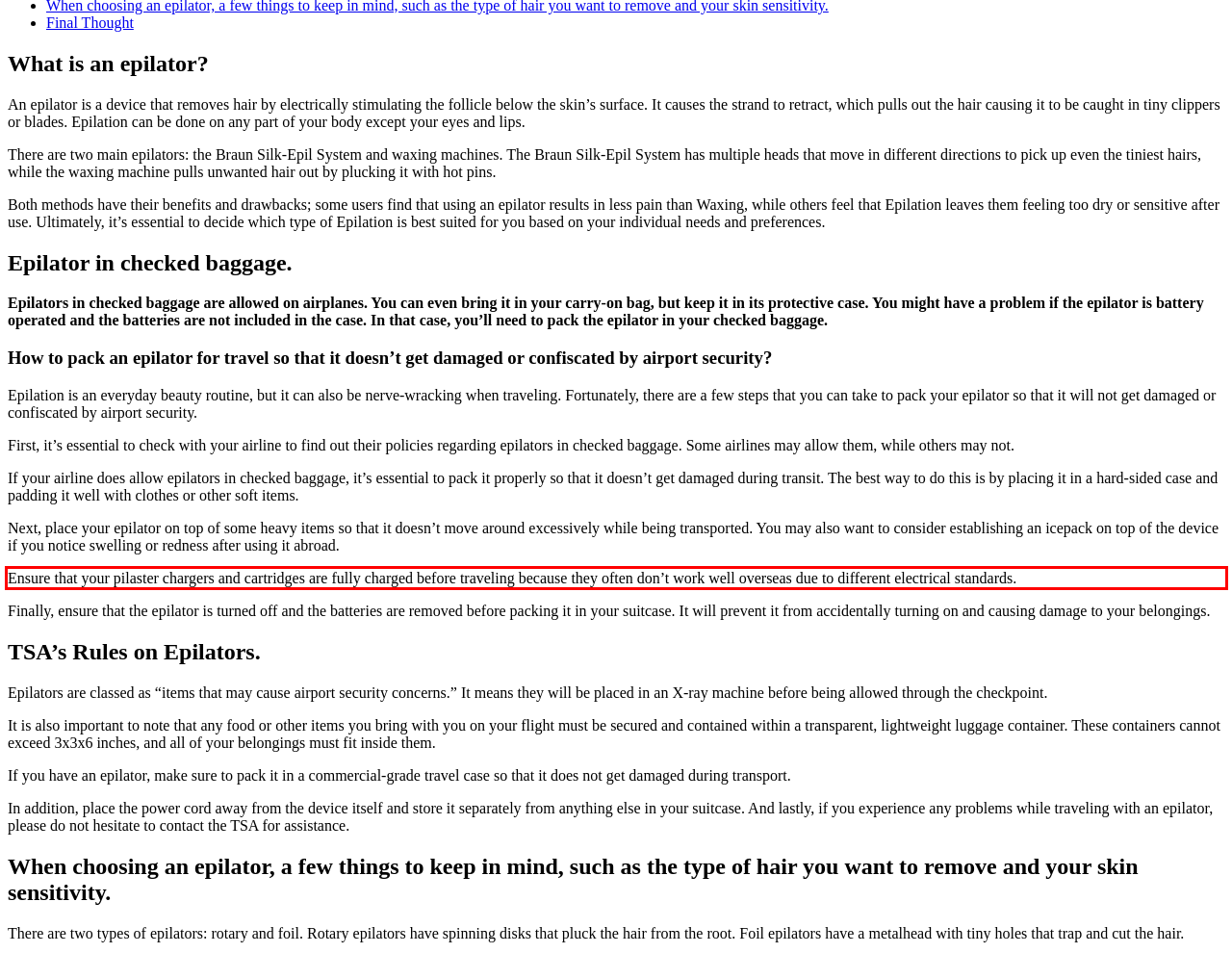There is a screenshot of a webpage with a red bounding box around a UI element. Please use OCR to extract the text within the red bounding box.

Ensure that your pilaster chargers and cartridges are fully charged before traveling because they often don’t work well overseas due to different electrical standards.